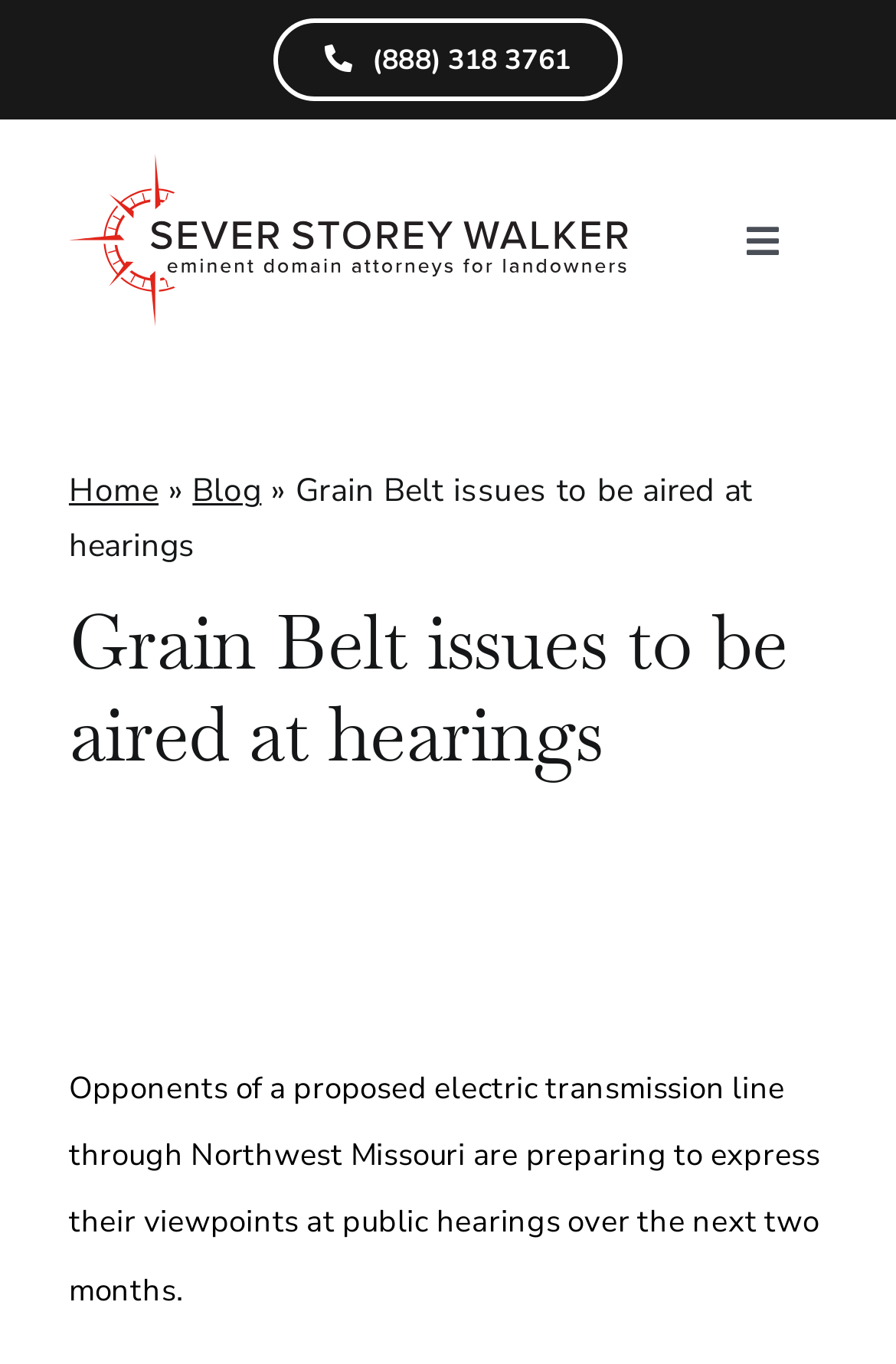How many months will the public hearings last?
Based on the image, answer the question in a detailed manner.

I found the answer by reading the text 'Opponents of a proposed electric transmission line through Northwest Missouri are preparing to express their viewpoints at public hearings over the next two months.' which indicates the duration of the public hearings.